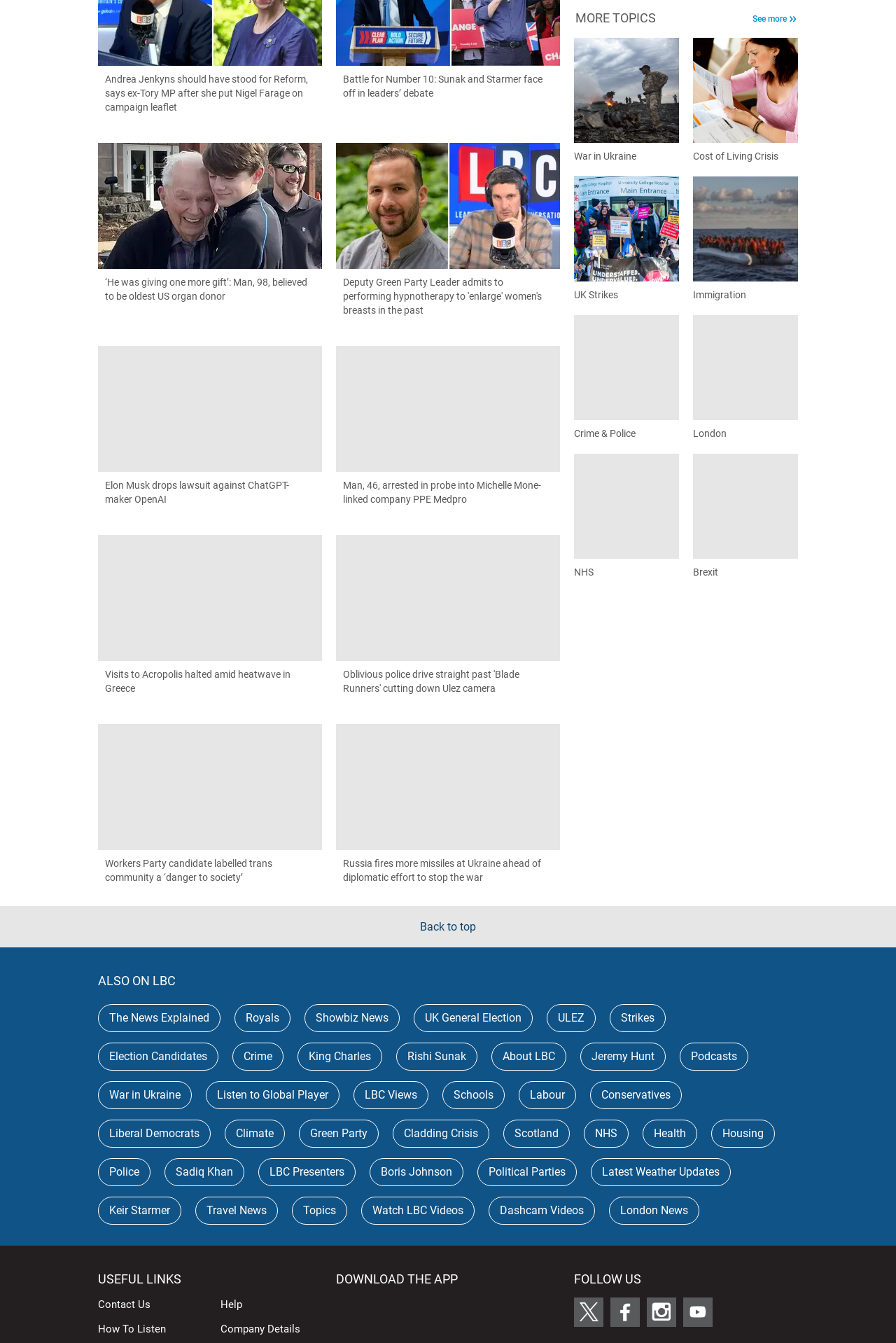Identify the bounding box coordinates of the section to be clicked to complete the task described by the following instruction: "View news about Organ donor Orville Allen". The coordinates should be four float numbers between 0 and 1, formatted as [left, top, right, bottom].

[0.109, 0.107, 0.359, 0.226]